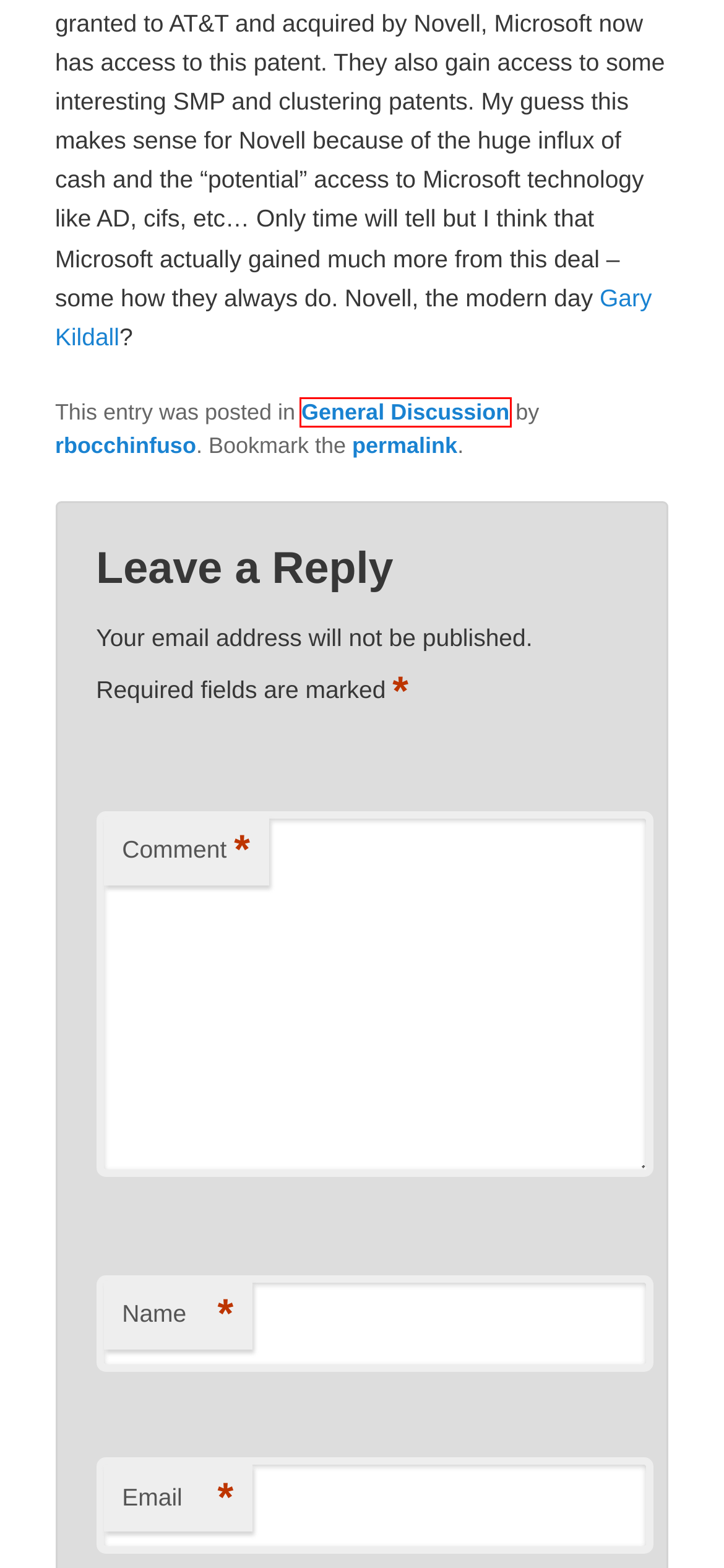Analyze the screenshot of a webpage with a red bounding box and select the webpage description that most accurately describes the new page resulting from clicking the element inside the red box. Here are the candidates:
A. GotITSolutions.org | Get Information Technology Conjecture…
B. The fixation with virtualization | GotITSolutions.org
C. About | GotITSolutions.org
D. Blog Tool, Publishing Platform, and CMS – WordPress.org
E. Been pretty busy… | GotITSolutions.org
F. News, 168官网幸运飞行艇飞艇查询-历史结果168-新幸运飞行艇今天查阅纪录、168飞艇播放号码查询记录 | Blaze Media
G. rbocchinfuso | GotITSolutions.org
H. General Discussion | GotITSolutions.org

H